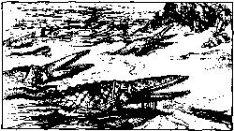What is the historical critique of religion reflected in the cartoon?
Look at the screenshot and respond with one word or a short phrase.

Religious institutions as predatory entities